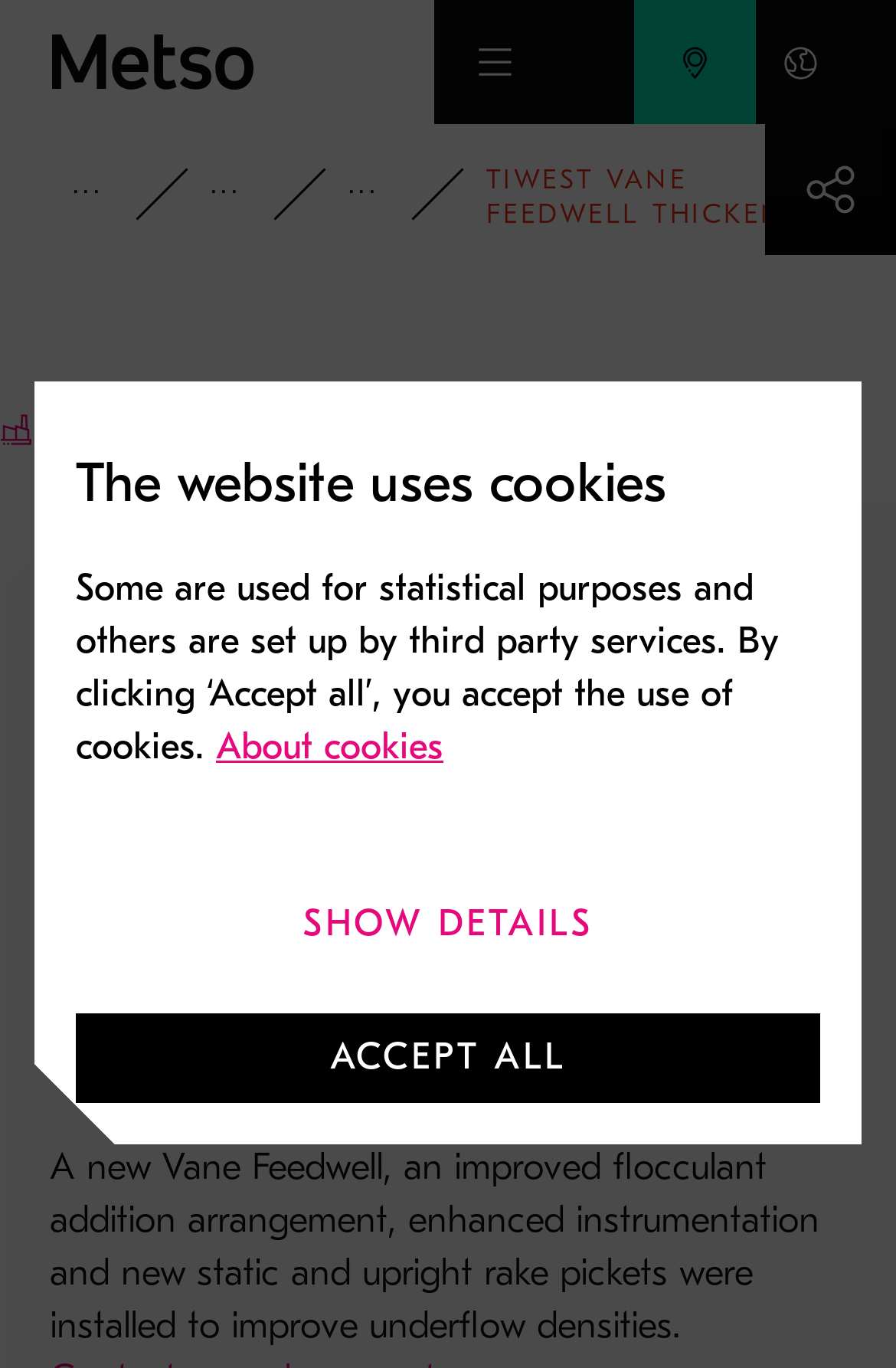Please identify the coordinates of the bounding box that should be clicked to fulfill this instruction: "Click the menu button".

[0.485, 0.0, 0.708, 0.091]